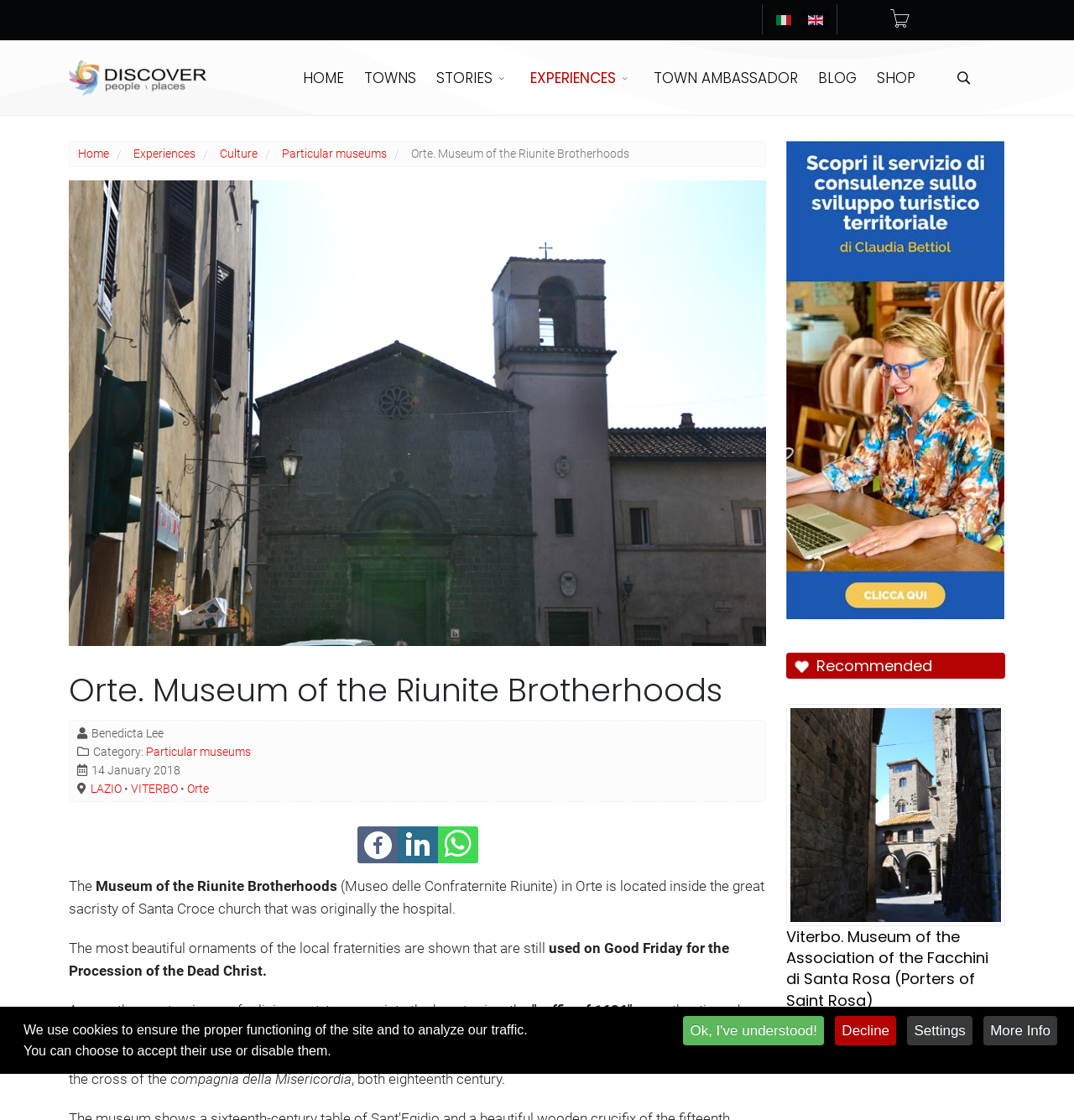Show the bounding box coordinates of the element that should be clicked to complete the task: "View Viterbo. Museum of the Association of the Facchini di Santa Rosa".

[0.732, 0.719, 0.936, 0.734]